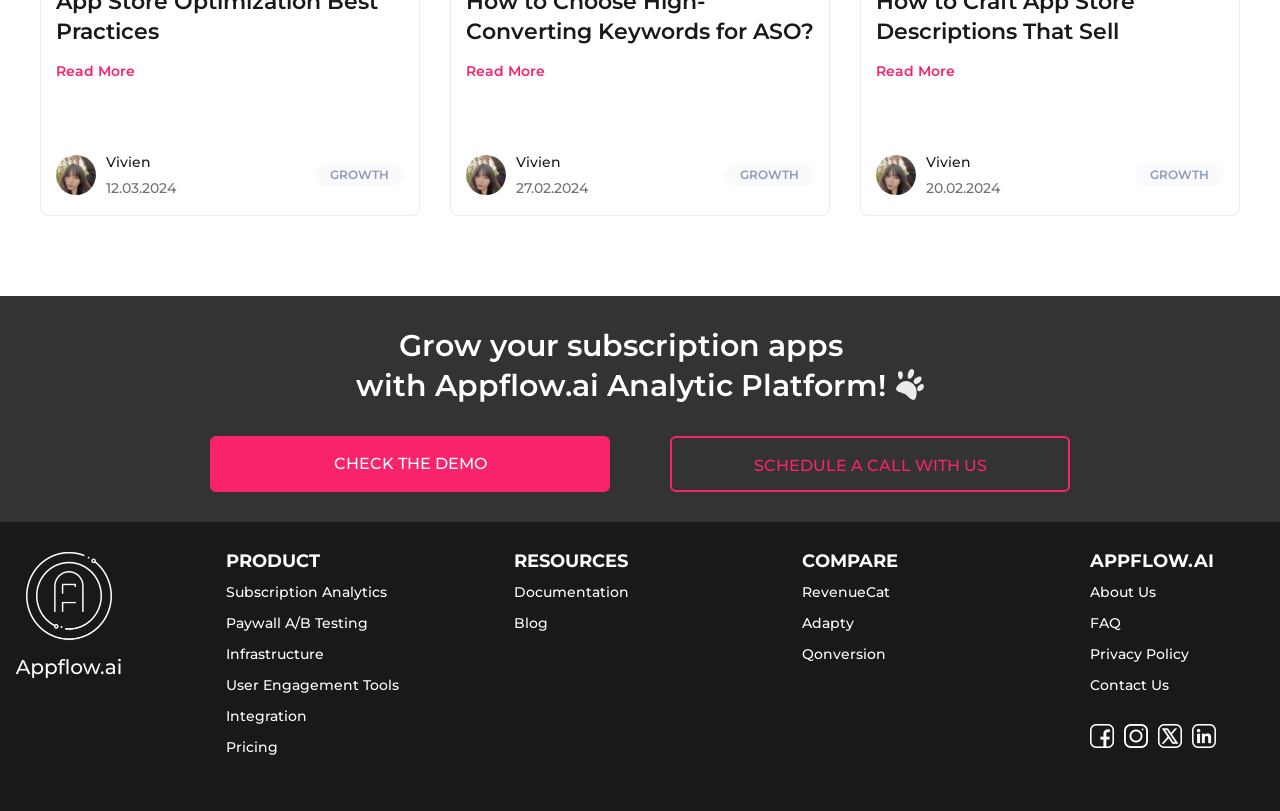Locate and provide the bounding box coordinates for the HTML element that matches this description: "Insurance".

None